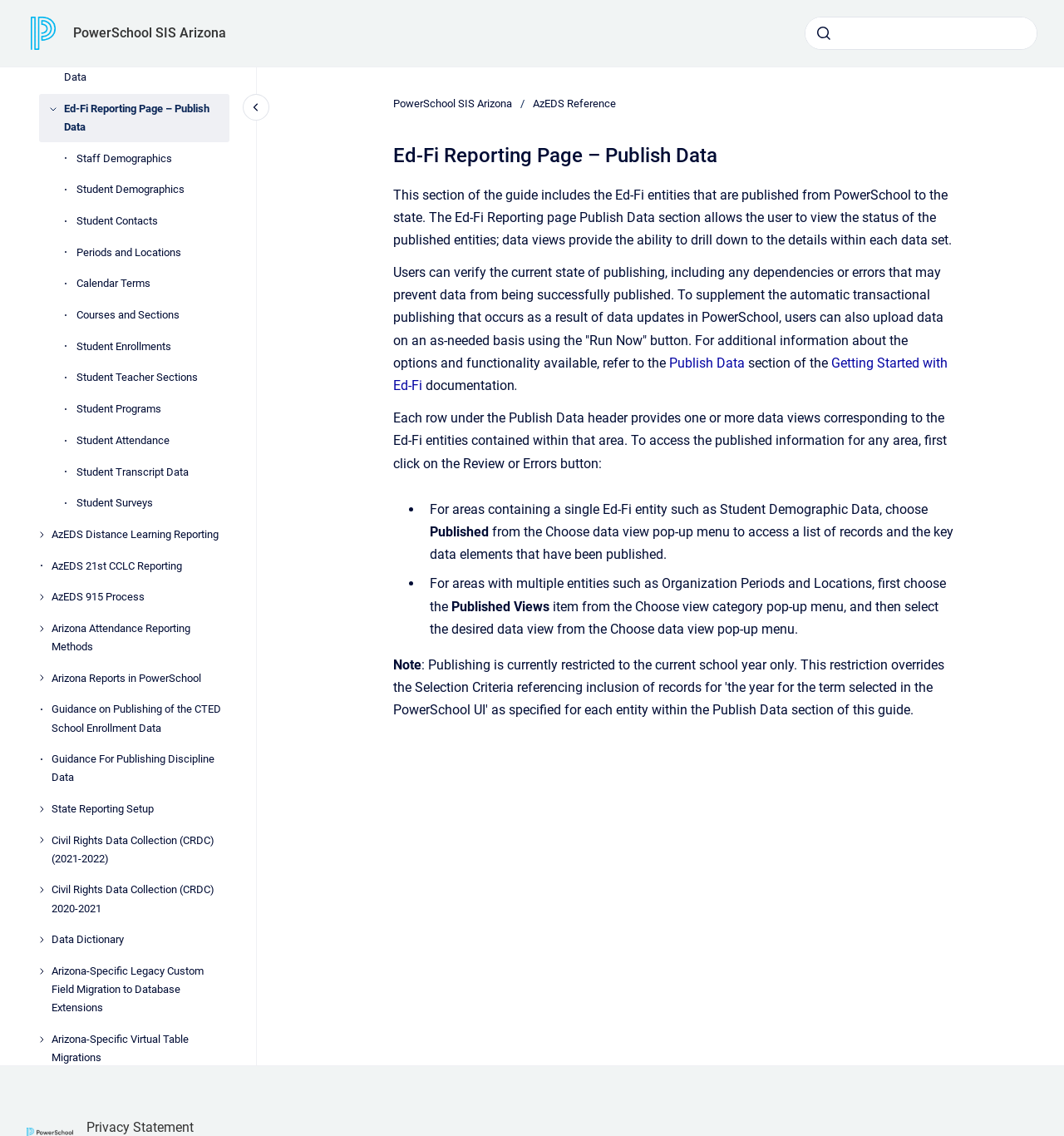Generate a thorough caption detailing the webpage content.

This webpage is the Ed-Fi Reporting Page – Publish Data, which allows users to view the status of published Ed-Fi entities from PowerSchool to the state. The page is divided into several sections. At the top, there is a navigation menu with links to other related pages, such as Ed-Fi Reconciliation, Ed-Fi Reporting Page - Download Data, and AzEDS Distance Learning Reporting. 

Below the navigation menu, there is a search bar with a submit button. On the left side, there is a main navigation menu with links to various sections, including Staff Demographics, Student Demographics, Student Contacts, and more. Each of these links has a corresponding button that can be expanded to reveal a submenu.

The main content of the page is divided into two columns. The left column contains a list of links to different Ed-Fi entities, such as Periods and Locations, Courses and Sections, and Student Enrollments. The right column contains a detailed description of the Publish Data section, including its functionality and how to use it. The description is divided into several paragraphs, with bullet points and links to additional information.

At the bottom of the page, there are links to the Privacy Statement and Archives. The page also has a breadcrumb navigation menu at the top, which shows the current location within the website.